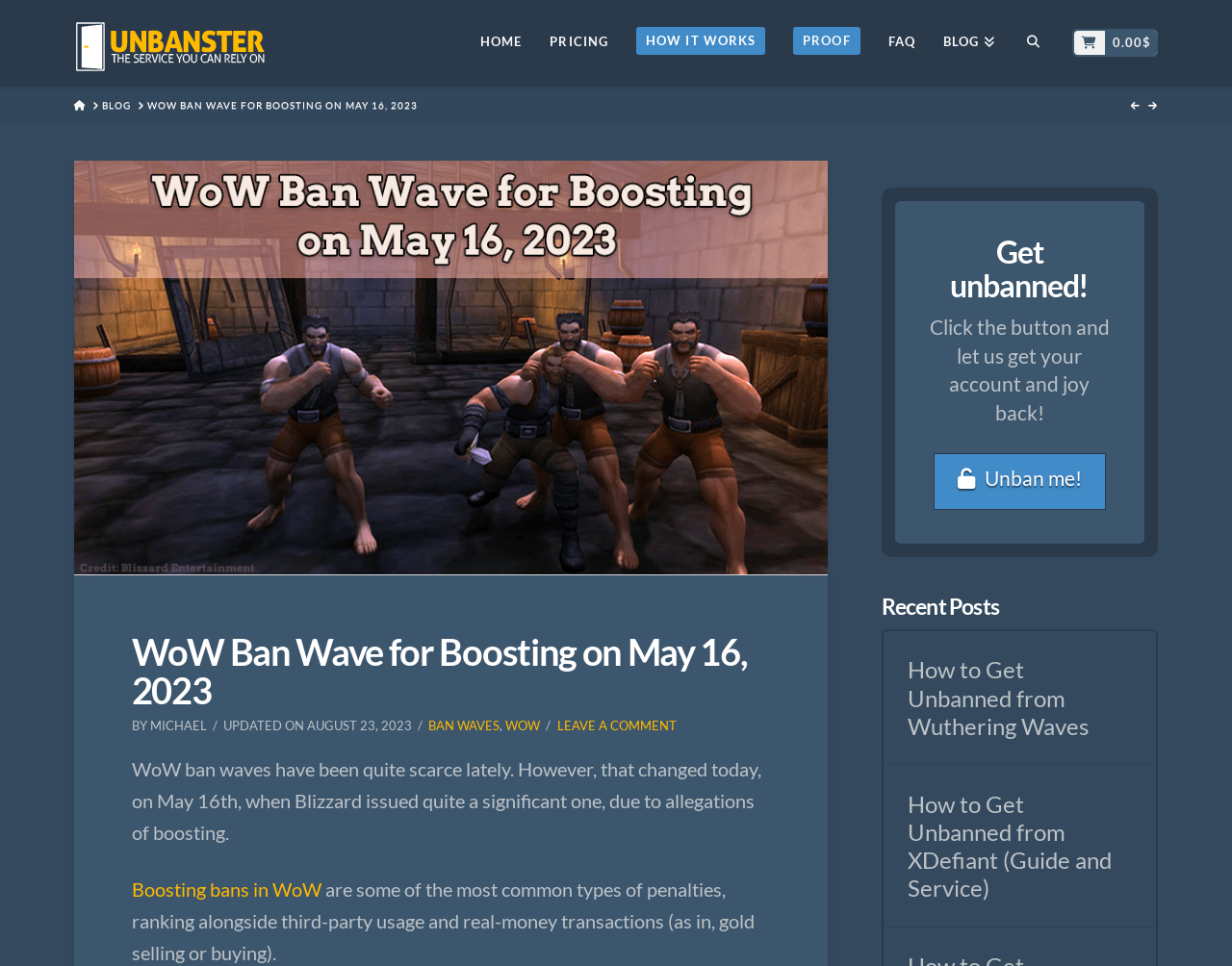Can you find the bounding box coordinates of the area I should click to execute the following instruction: "Get unbanned by clicking the 'Unban me!' button"?

[0.758, 0.469, 0.897, 0.528]